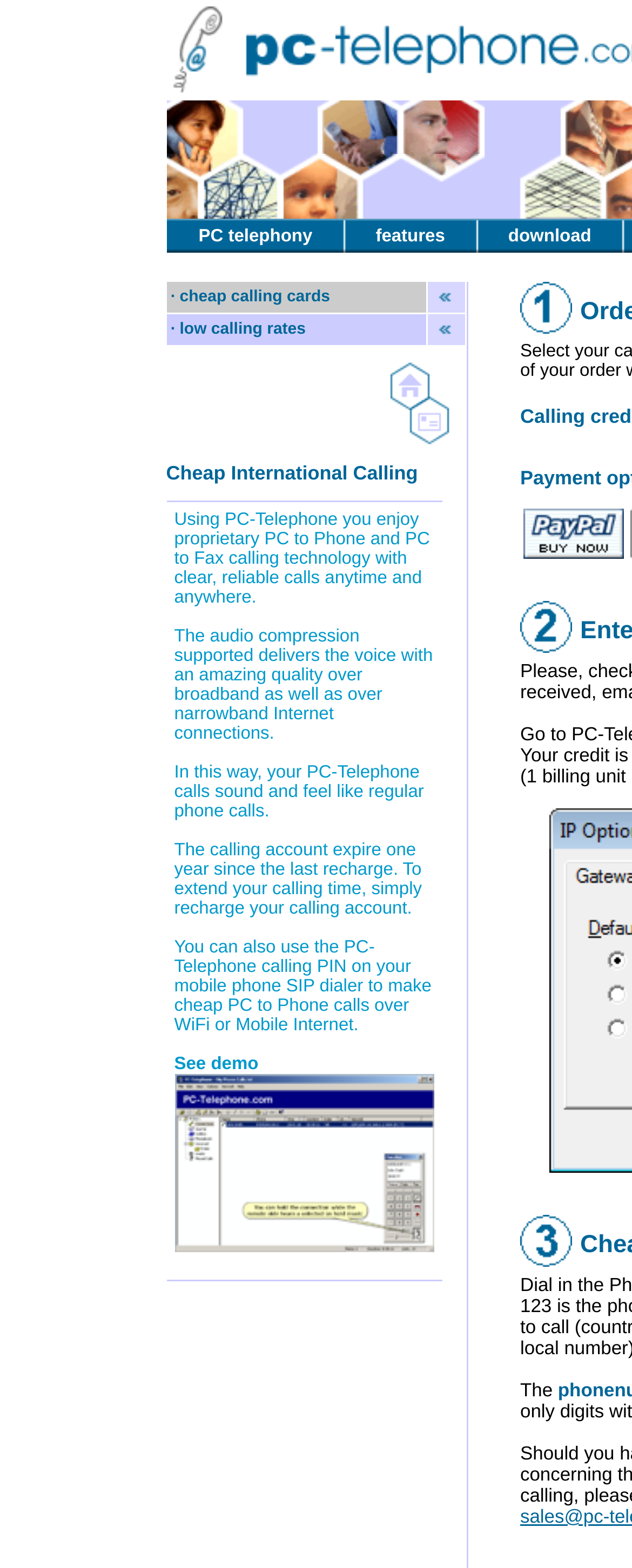Describe all the visual and textual components of the webpage comprehensively.

The webpage is about Cheap International Calling Cards, PC to Phone, and Fax calls over the Internet. At the top, there are four tabs with images and links: PC telephony, features, download, and an empty tab. Below these tabs, there is a table with three rows, each containing a link and two images. The links are "· cheap calling cards" and "· low calling rates".

On the left side of the page, there is a section with a heading "Cheap International Calling" and an image below it. Below this section, there is a long paragraph of text describing the benefits of using PC-Telephone, including clear and reliable calls, audio compression, and the ability to make cheap PC to Phone calls over WiFi or Mobile Internet. There is also a link to a demo, "Cheap Calling Demo", with an accompanying image.

On the right side of the page, there are several images, including a PayPal payment button with the text "Pay by PayPal". There are also other images and a static text "The" at the bottom of the page.